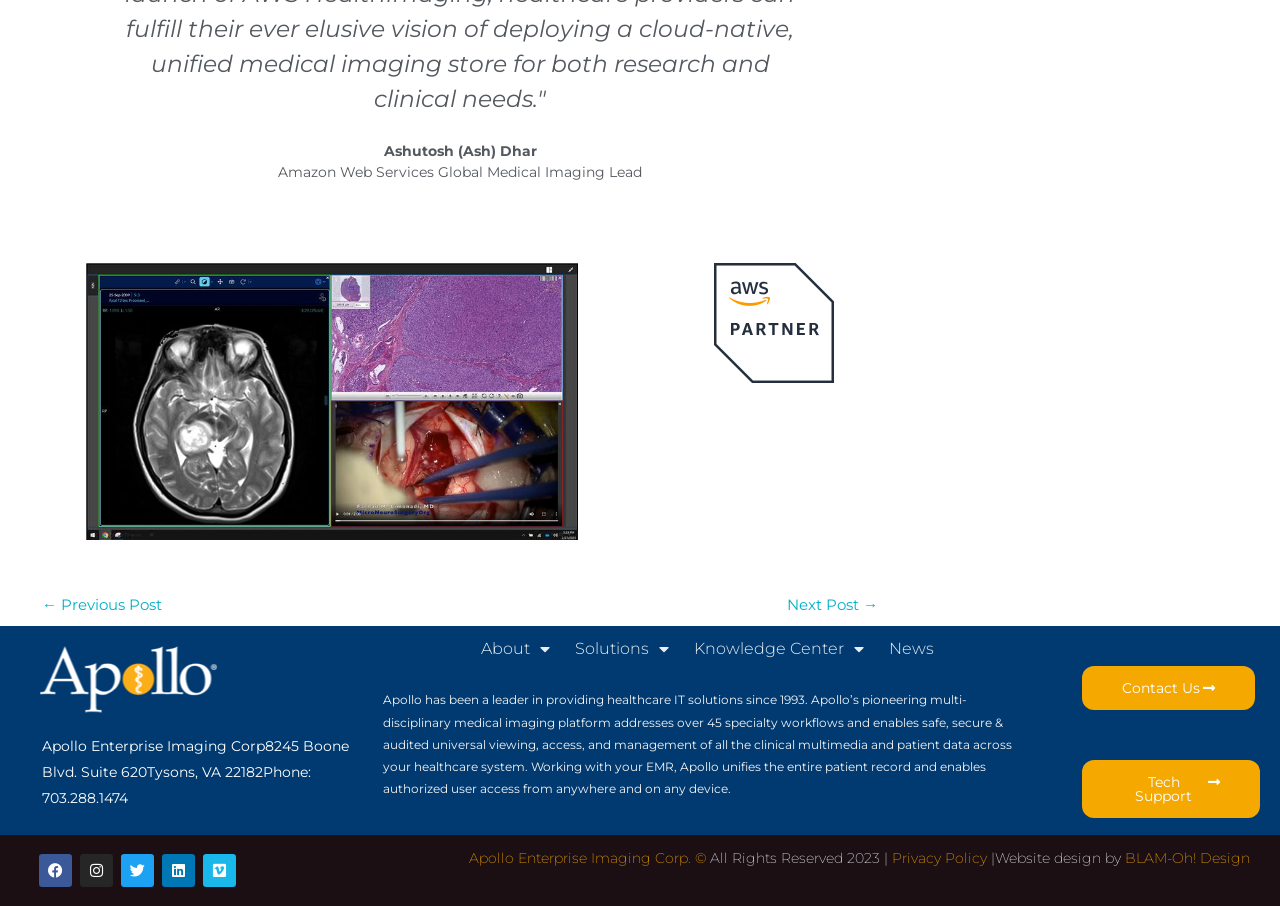Find the bounding box coordinates of the clickable element required to execute the following instruction: "Search this website". Provide the coordinates as four float numbers between 0 and 1, i.e., [left, top, right, bottom].

None